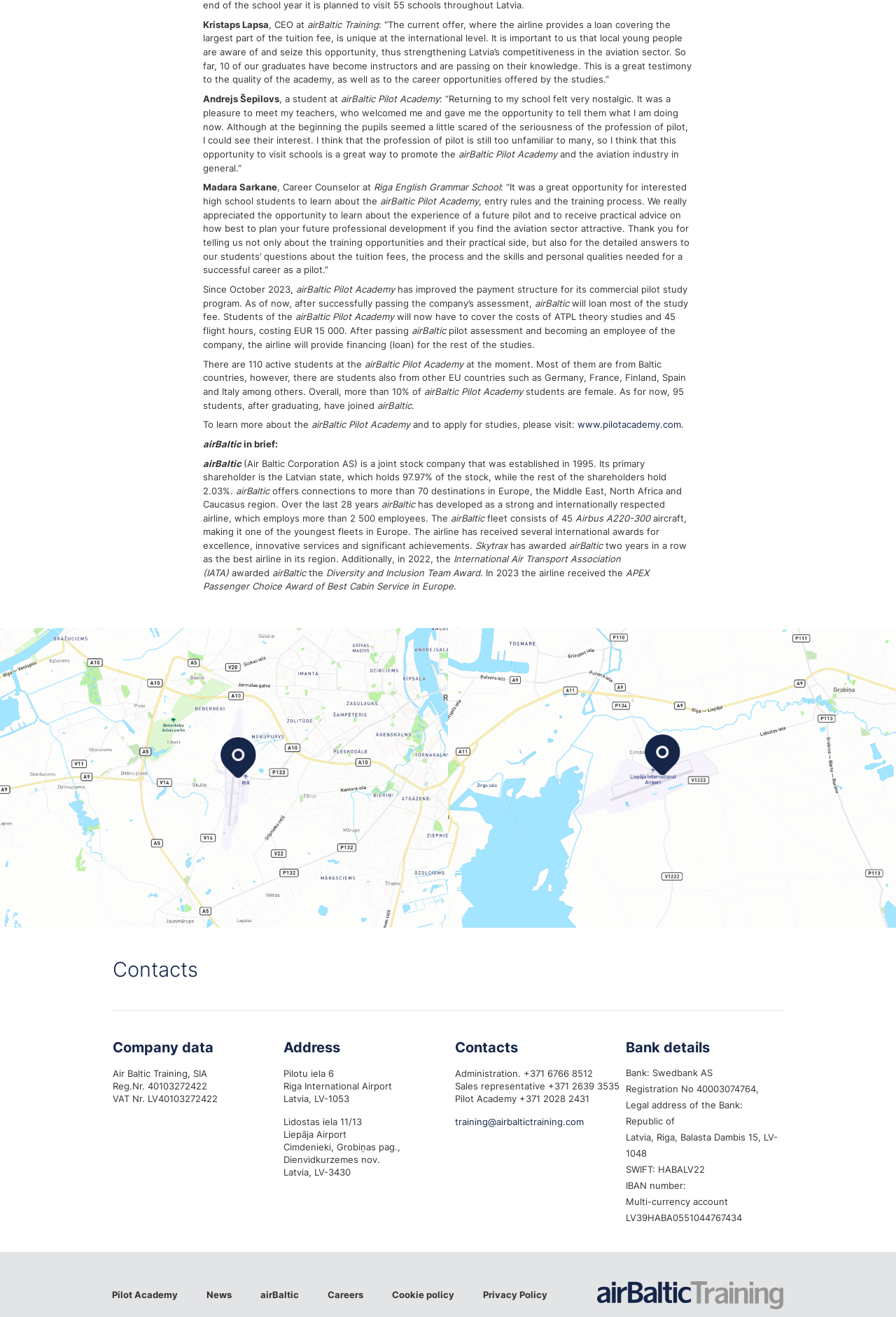Provide the bounding box coordinates of the UI element this sentence describes: "alt="vijayind"".

None